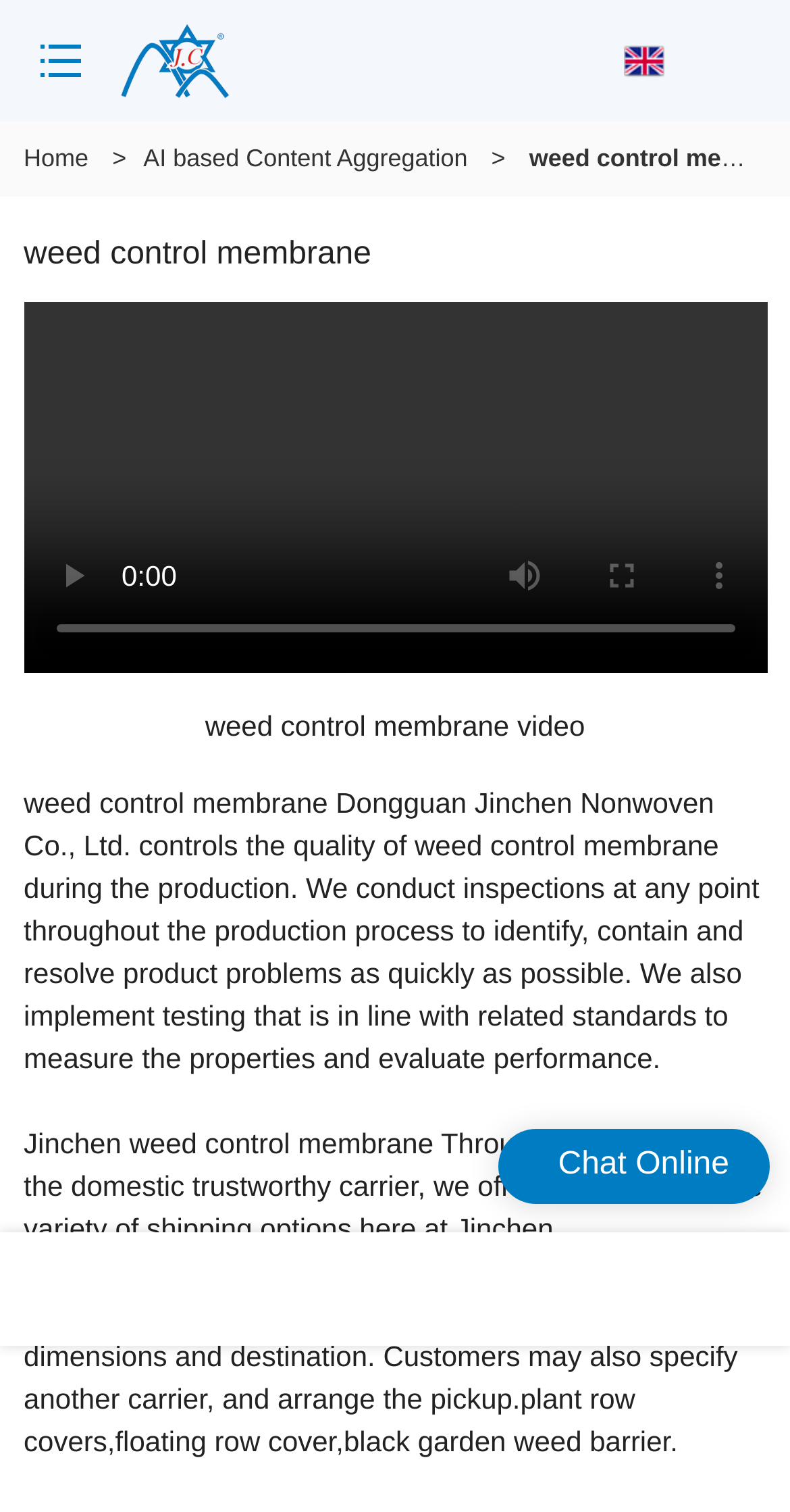Determine the bounding box for the UI element described here: "alt="Logo | Jinchen Nonwoven"".

[0.148, 0.013, 0.316, 0.067]